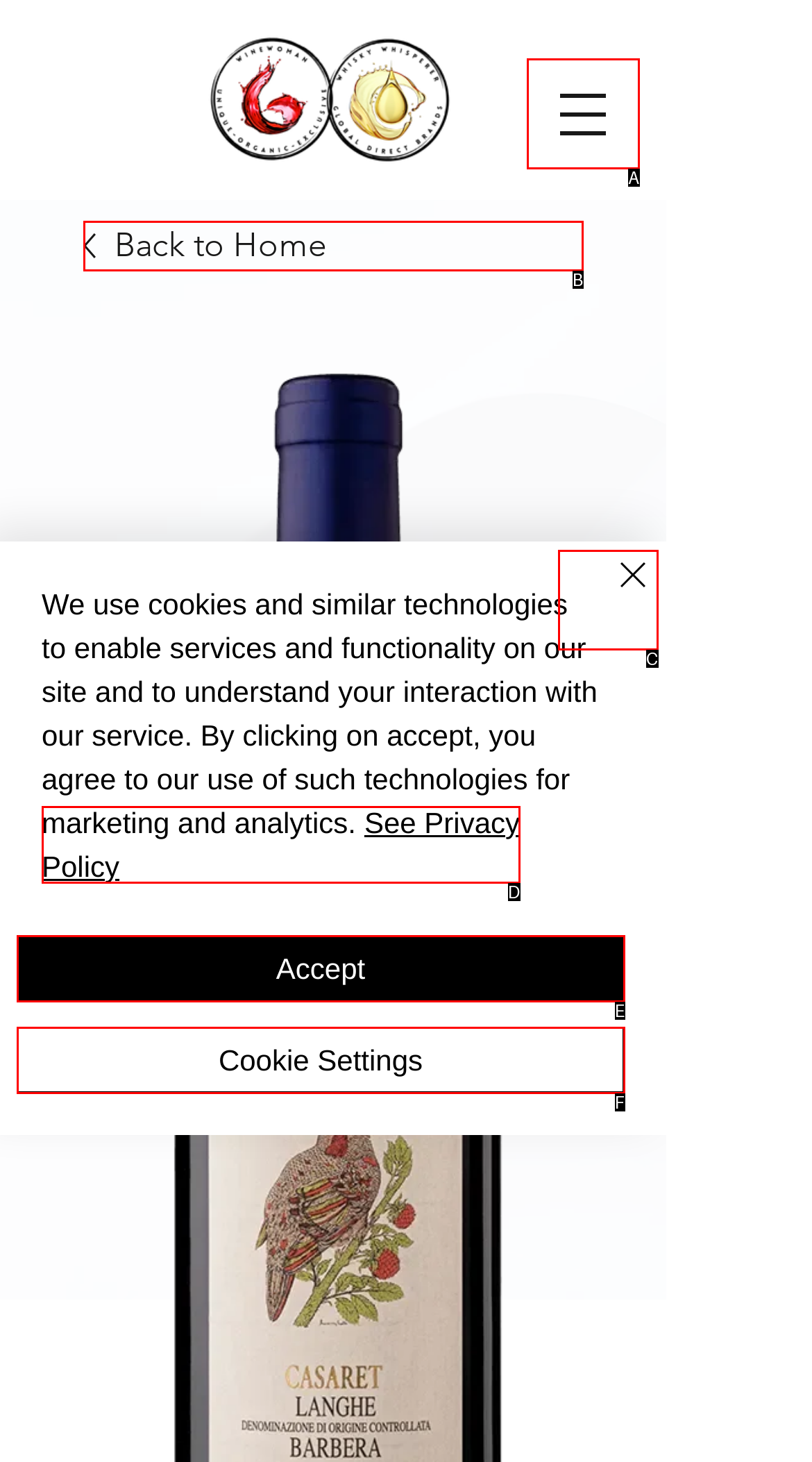Select the HTML element that matches the description: Accept
Respond with the letter of the correct choice from the given options directly.

E